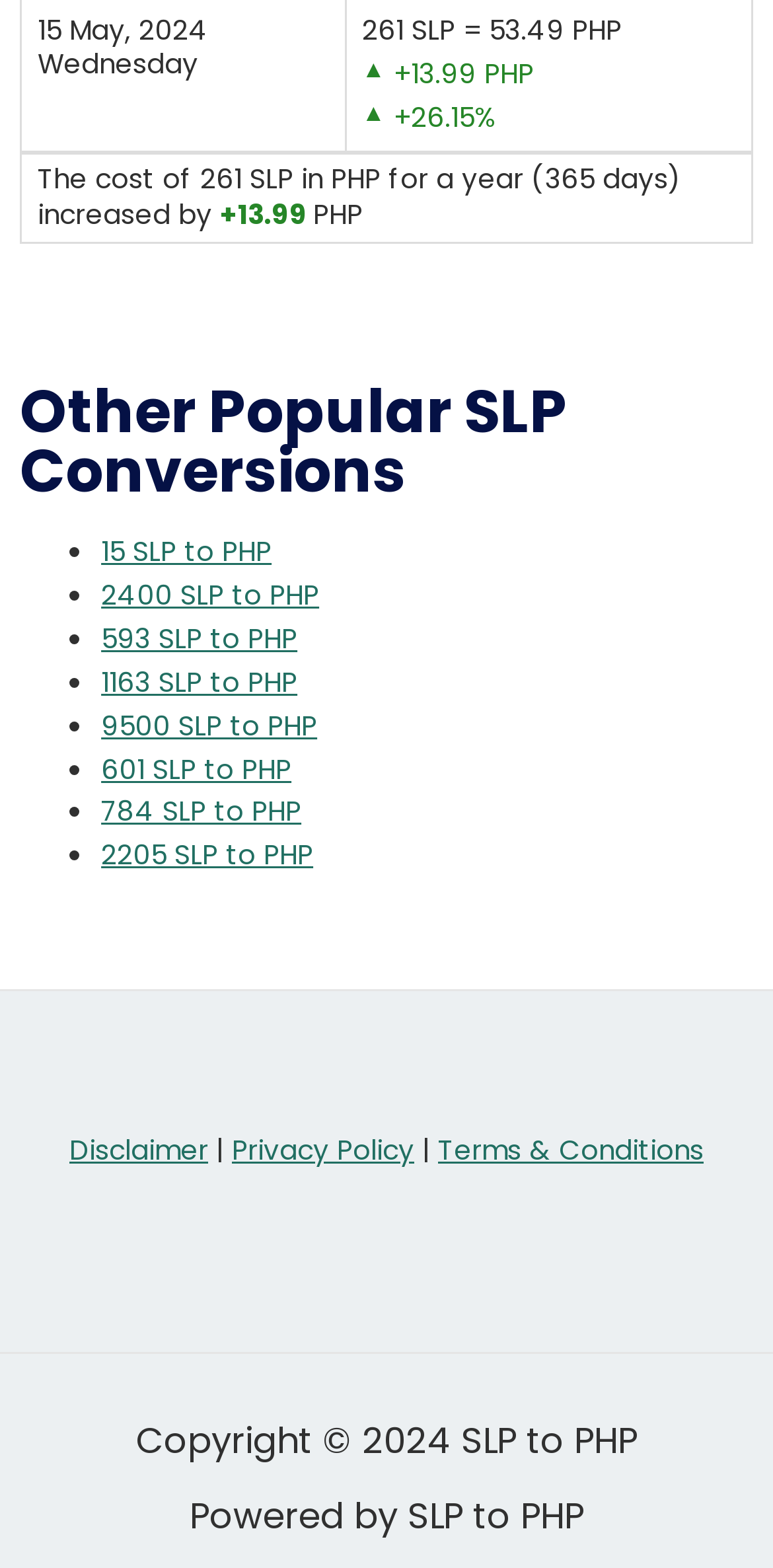Locate the bounding box of the UI element described in the following text: "fairy story".

None